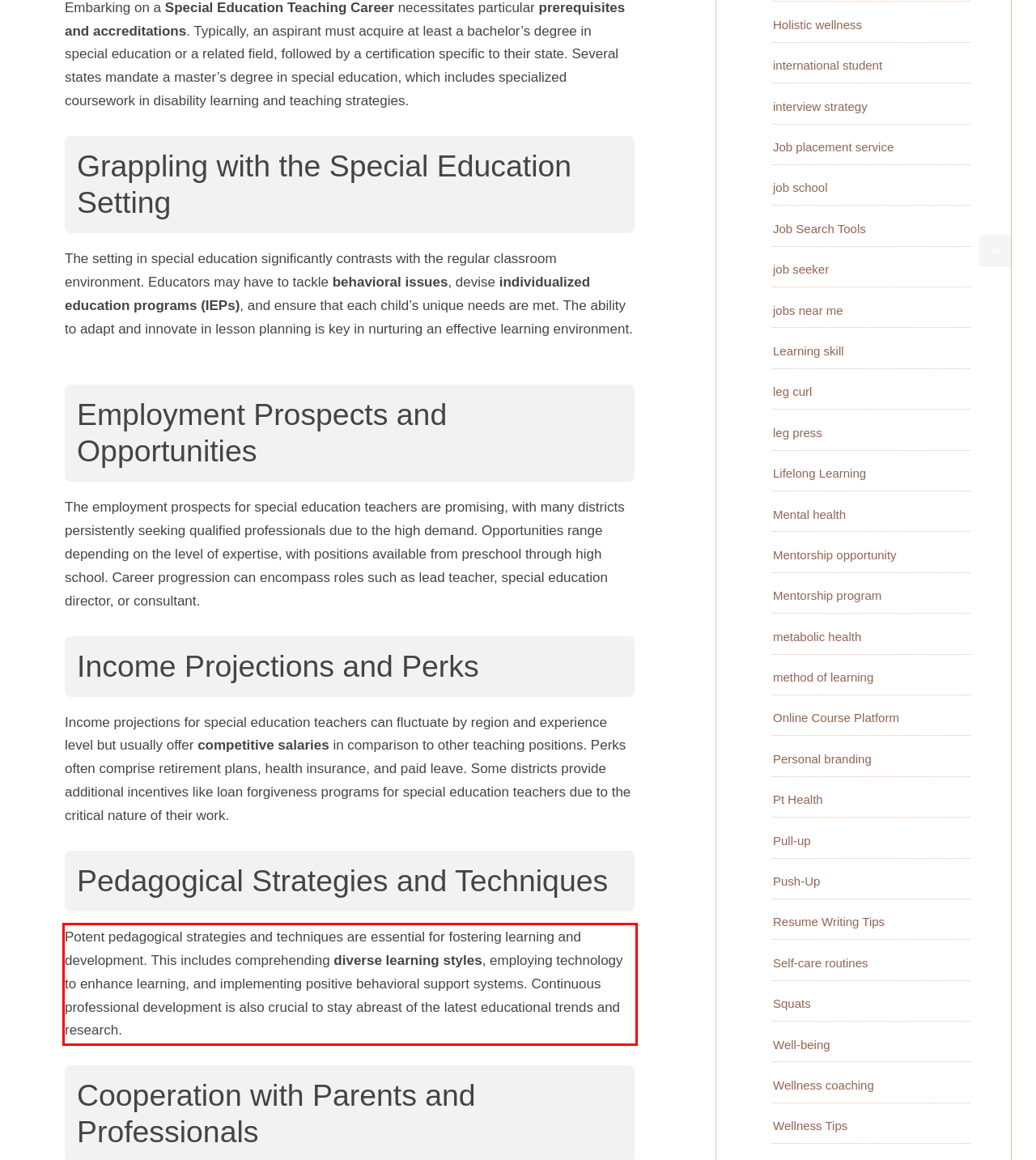You have a screenshot of a webpage with a UI element highlighted by a red bounding box. Use OCR to obtain the text within this highlighted area.

Potent pedagogical strategies and techniques are essential for fostering learning and development. This includes comprehending diverse learning styles, employing technology to enhance learning, and implementing positive behavioral support systems. Continuous professional development is also crucial to stay abreast of the latest educational trends and research.